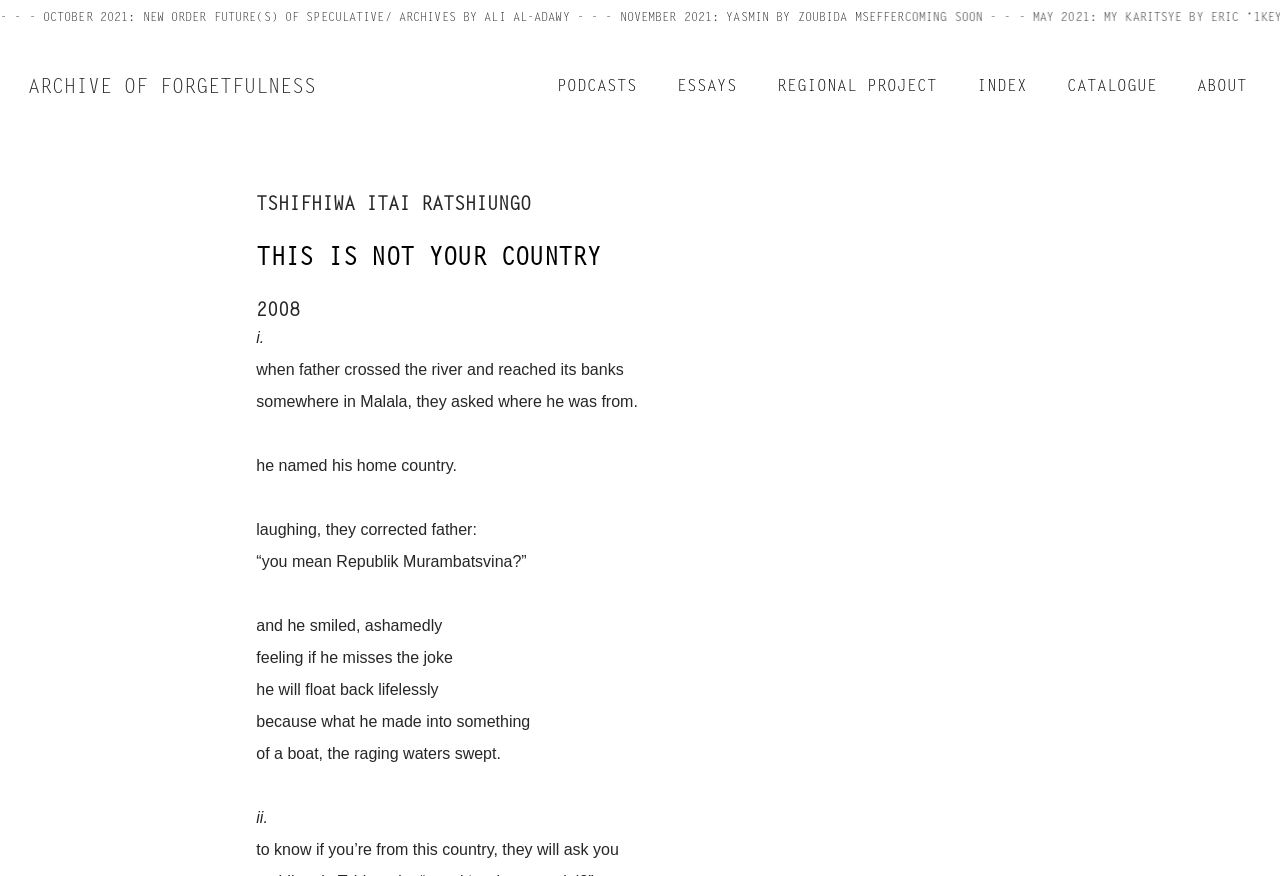Calculate the bounding box coordinates for the UI element based on the following description: "REGIONAL PROJECT". Ensure the coordinates are four float numbers between 0 and 1, i.e., [left, top, right, bottom].

[0.595, 0.059, 0.743, 0.141]